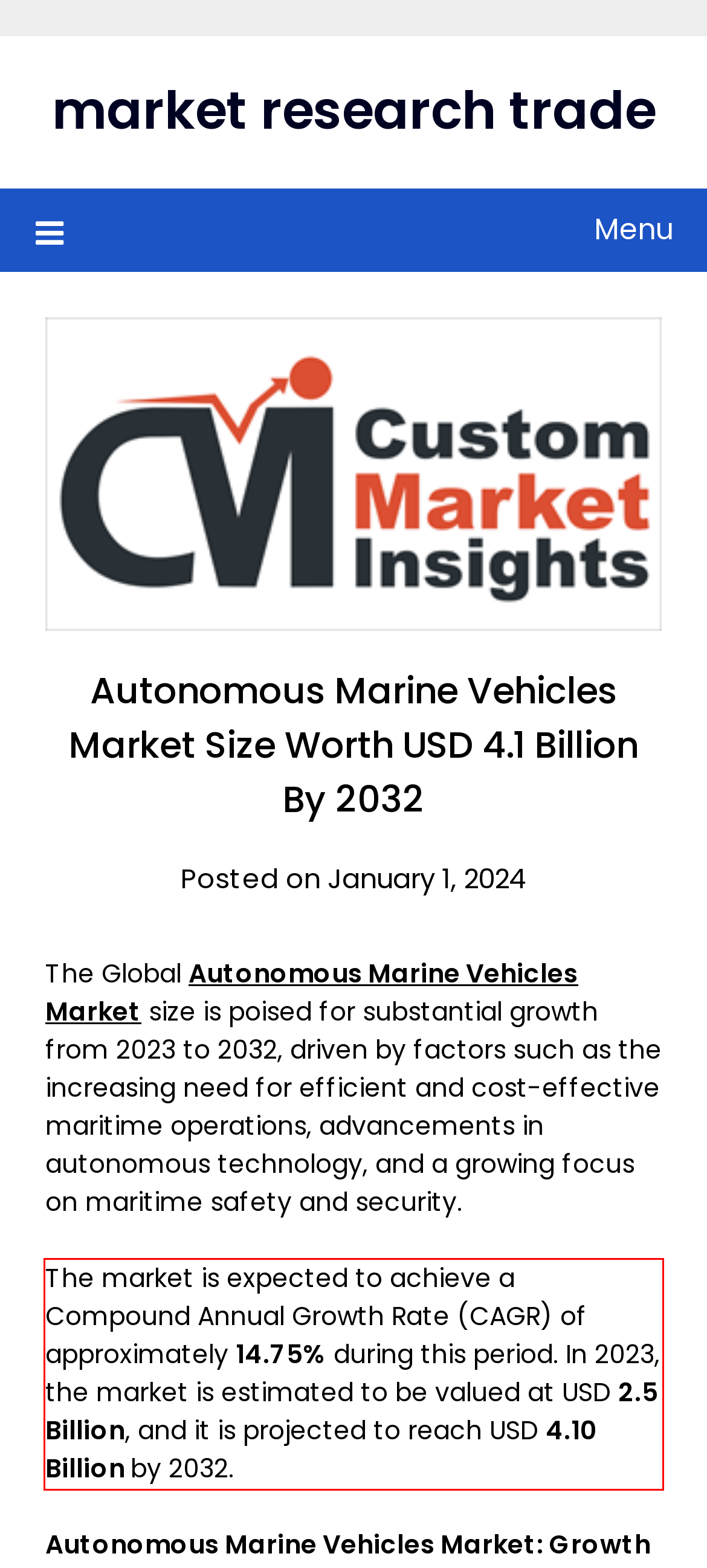From the screenshot of the webpage, locate the red bounding box and extract the text contained within that area.

The market is expected to achieve a Compound Annual Growth Rate (CAGR) of approximately 14.75% during this period. In 2023, the market is estimated to be valued at USD 2.5 Billion, and it is projected to reach USD 4.10 Billion by 2032.